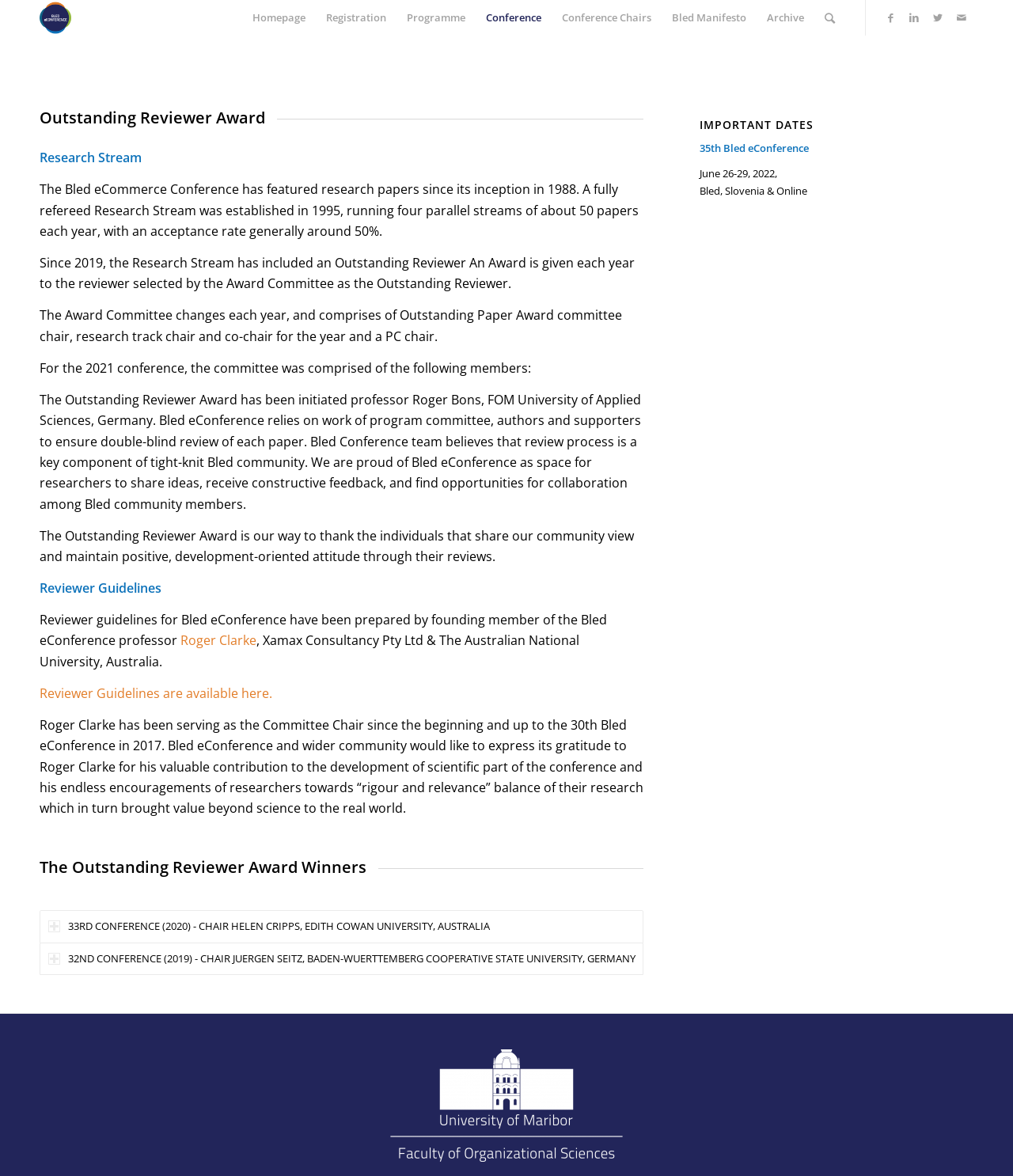What is the purpose of the Outstanding Reviewer Award?
Answer the question with a detailed and thorough explanation.

The question asks for the purpose of the Outstanding Reviewer Award. This information can be found in the paragraph that starts with 'The Outstanding Reviewer Award is our way...' and explains that the award is given to thank reviewers who share the community's view and maintain a positive attitude.